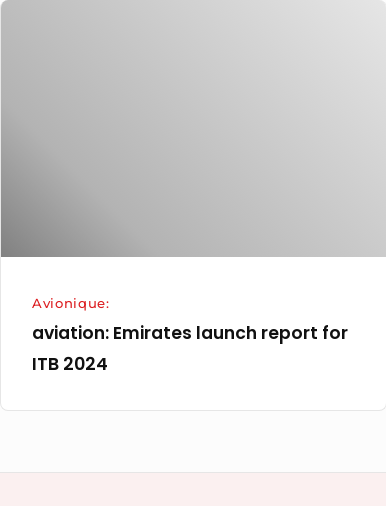Give a thorough explanation of the image.

This image features the heading "Avionique:" in a bold, stylized font, indicating a category or theme related to aviation. Below it, the phrase "aviation: Emirates launch report for ITB 2024" is prominently displayed, suggesting a report or article focusing on Emirates Airlines' involvement in ITB 2024, a major international tourism trade fair. The overall design is clean and modern, likely intended to attract readers interested in aviation and industry news. The layout emphasizes the importance of the report within the aviation segment, inviting viewers to explore further.